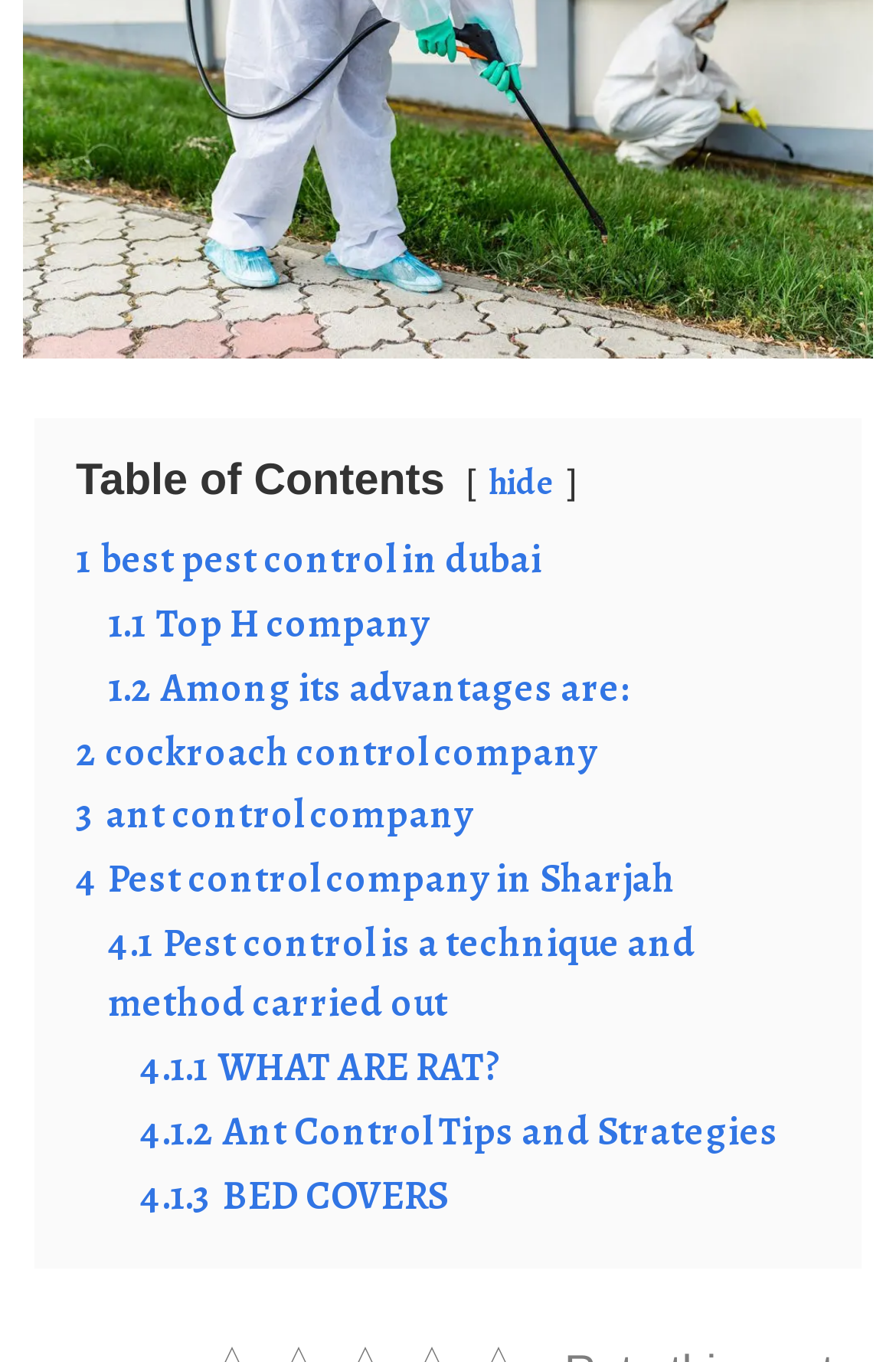Locate and provide the bounding box coordinates for the HTML element that matches this description: "1.2 Among its advantages are:".

[0.121, 0.484, 0.703, 0.524]